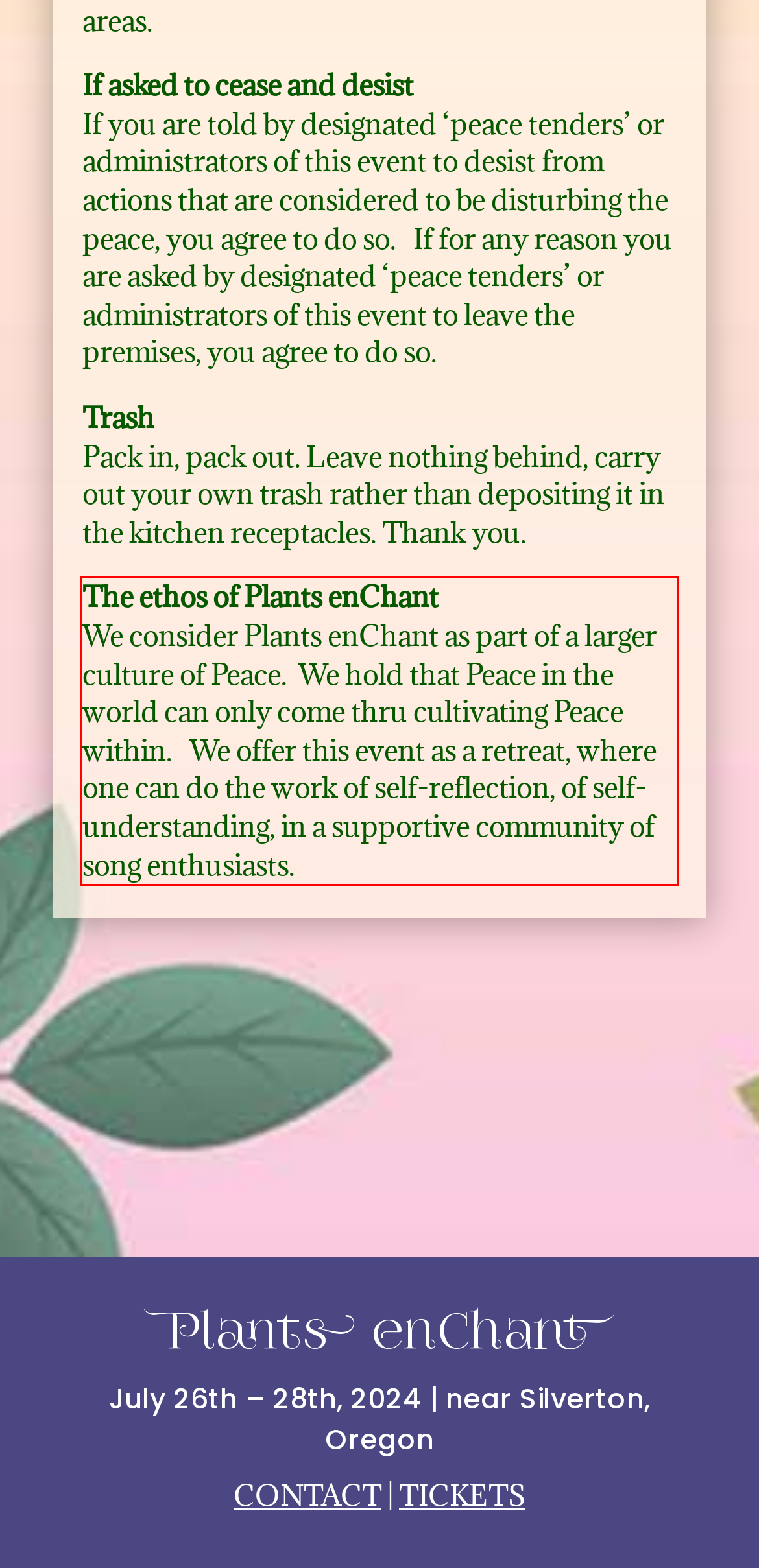Please use OCR to extract the text content from the red bounding box in the provided webpage screenshot.

The ethos of Plants enChant We consider Plants enChant as part of a larger culture of Peace. We hold that Peace in the world can only come thru cultivating Peace within. We offer this event as a retreat, where one can do the work of self-reflection, of self-understanding, in a supportive community of song enthusiasts.